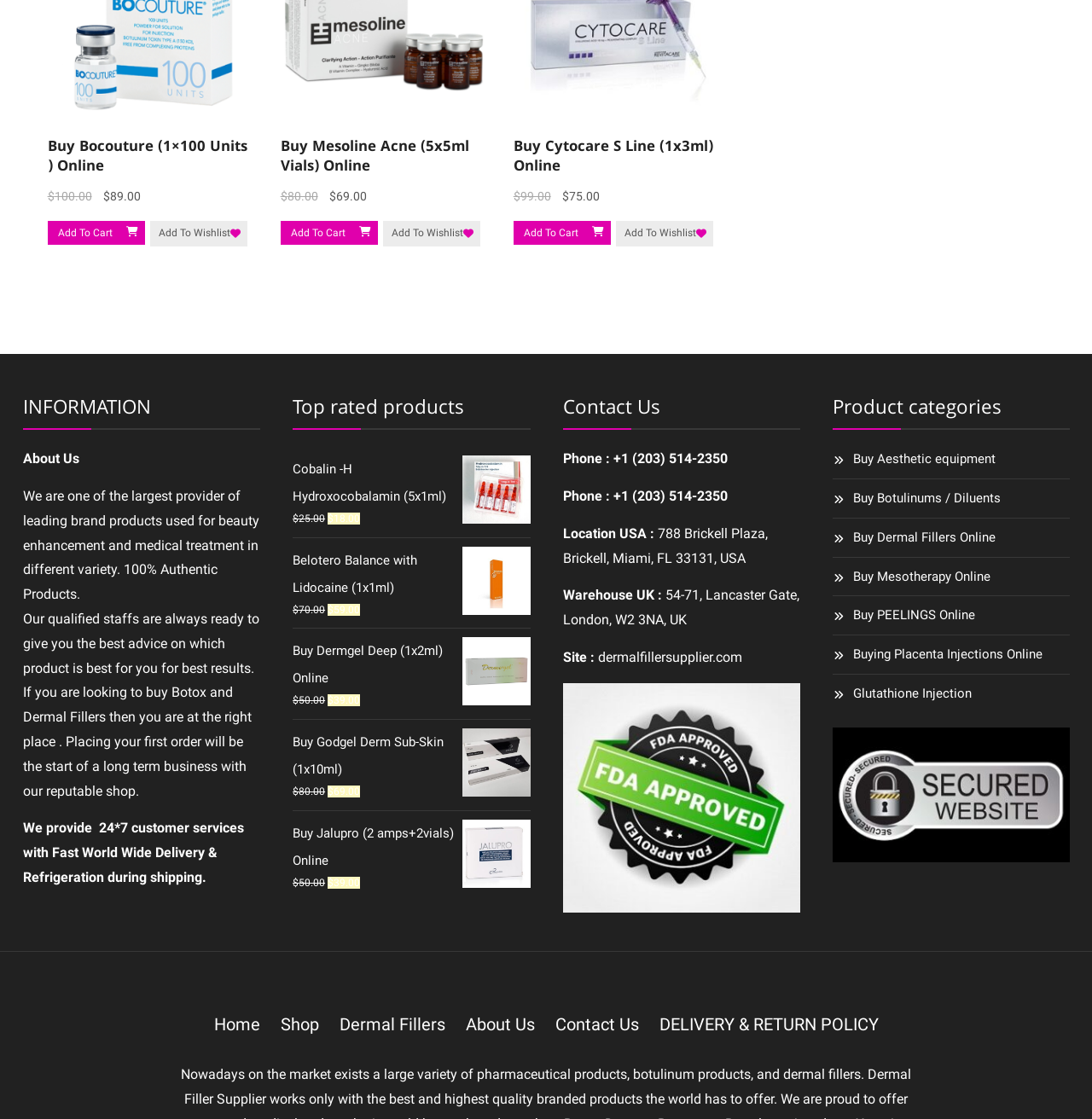Given the description Buy Godgel Derm Sub-Skin (1x10ml), predict the bounding box coordinates of the UI element. Ensure the coordinates are in the format (top-left x, top-left y, bottom-right x, bottom-right y) and all values are between 0 and 1.

[0.268, 0.651, 0.486, 0.7]